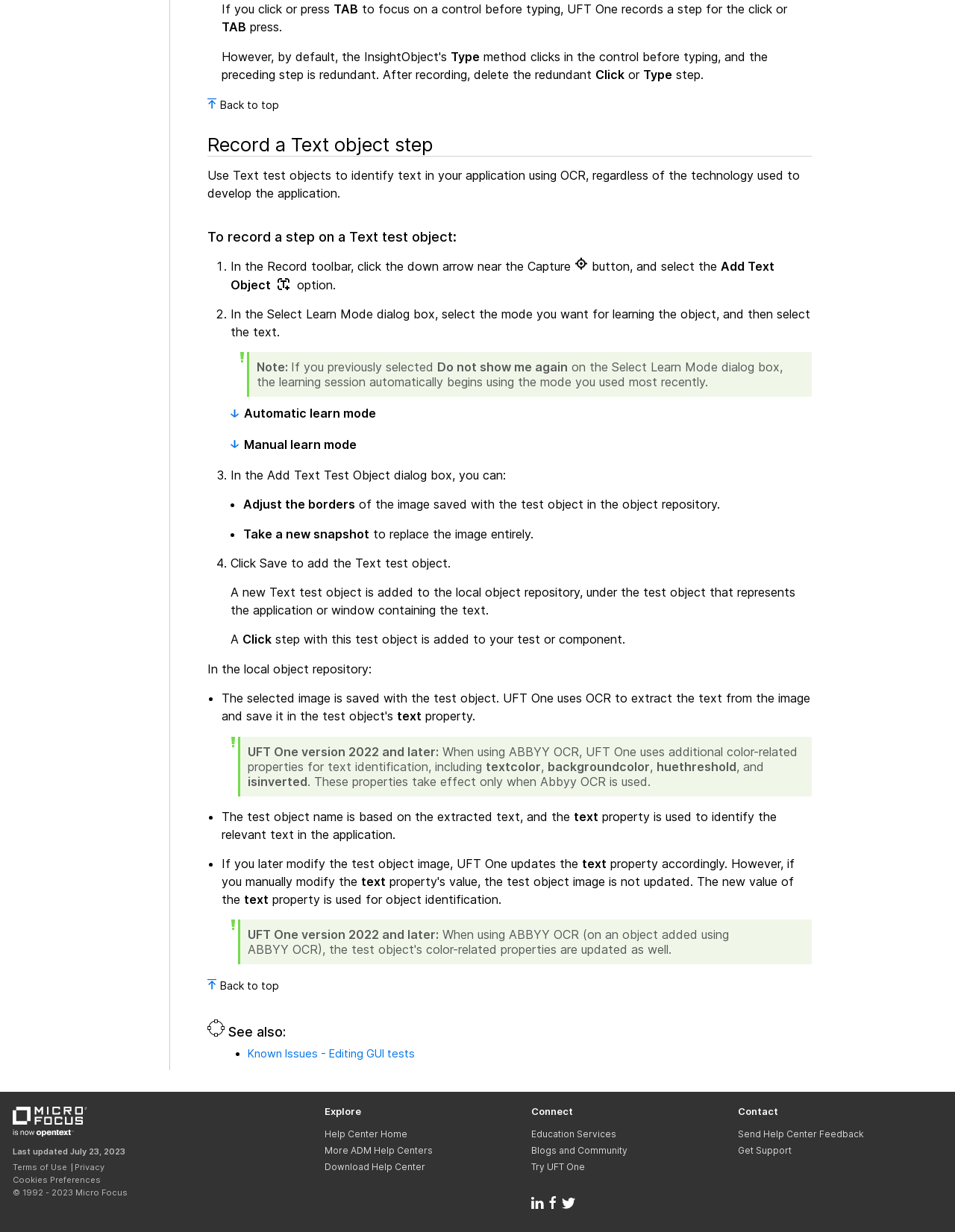Determine the bounding box coordinates of the element that should be clicked to execute the following command: "Click the 'Automatic learn mode' link".

[0.254, 0.329, 0.394, 0.341]